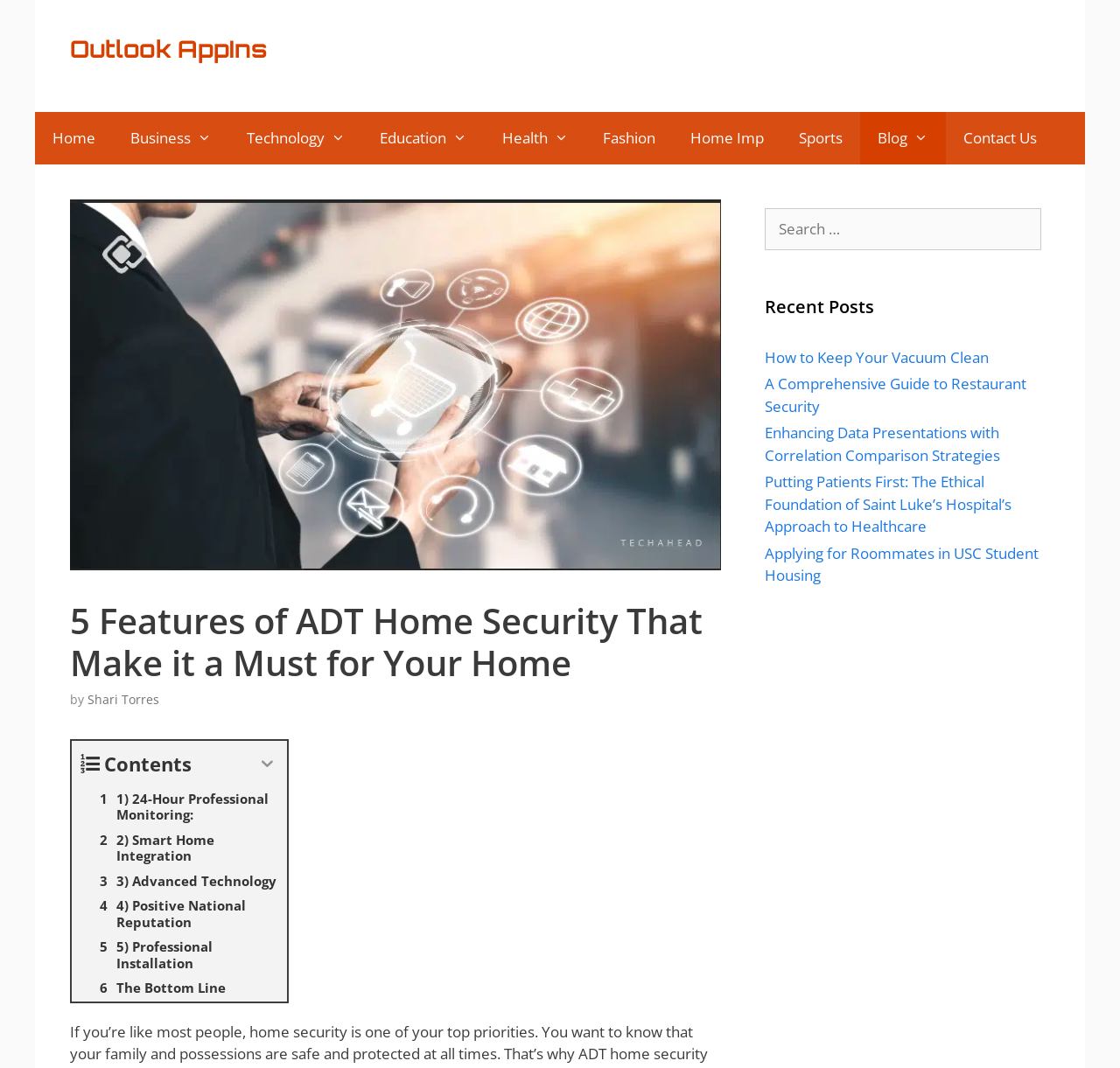What is the function of the search box in the complementary section?
Please provide a full and detailed response to the question.

I found the search box in the complementary section with the label 'Search for:', which suggests that it is used to search for content on the website.